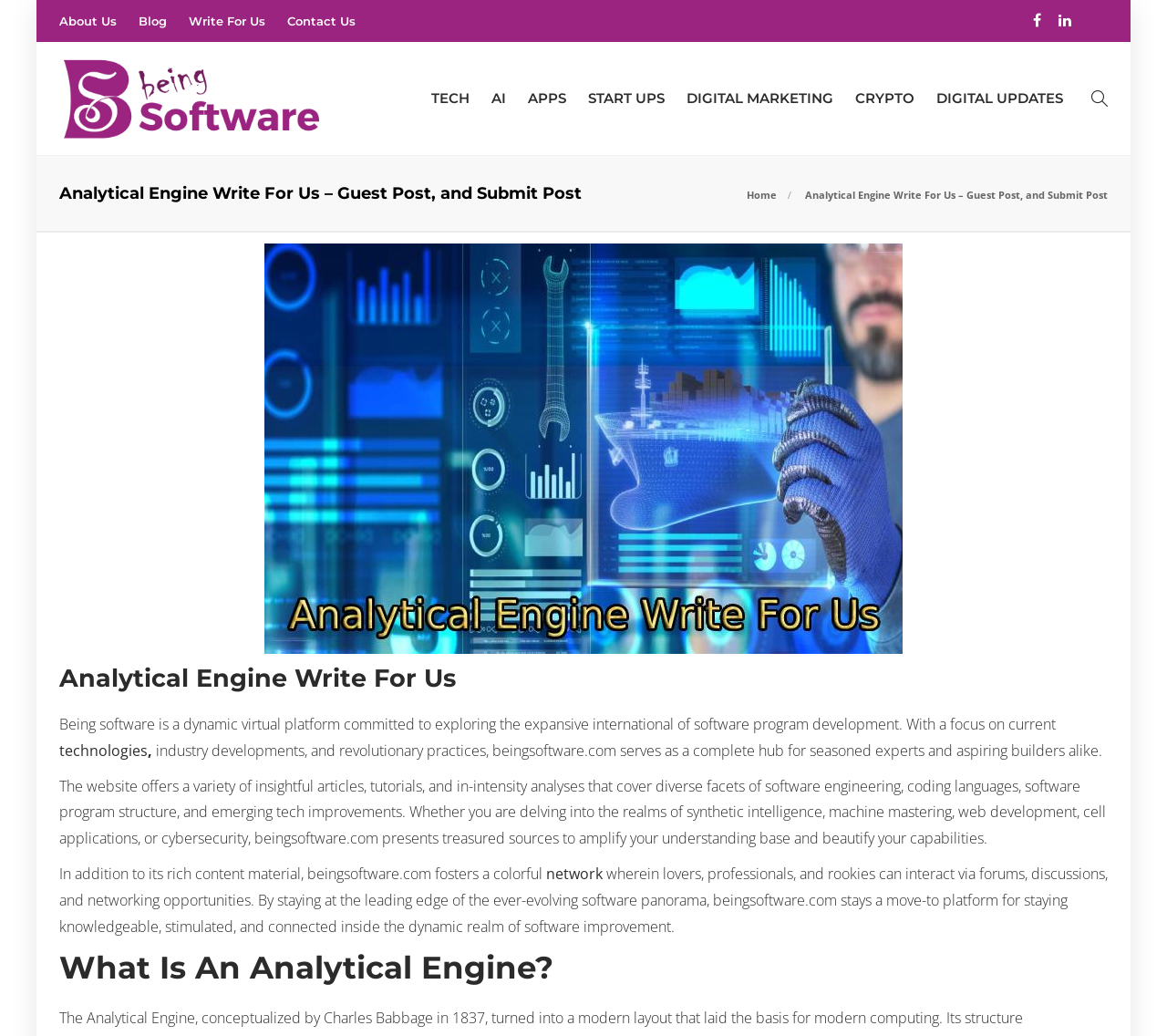Determine the main headline of the webpage and provide its text.

What Is An Analytical Engine?